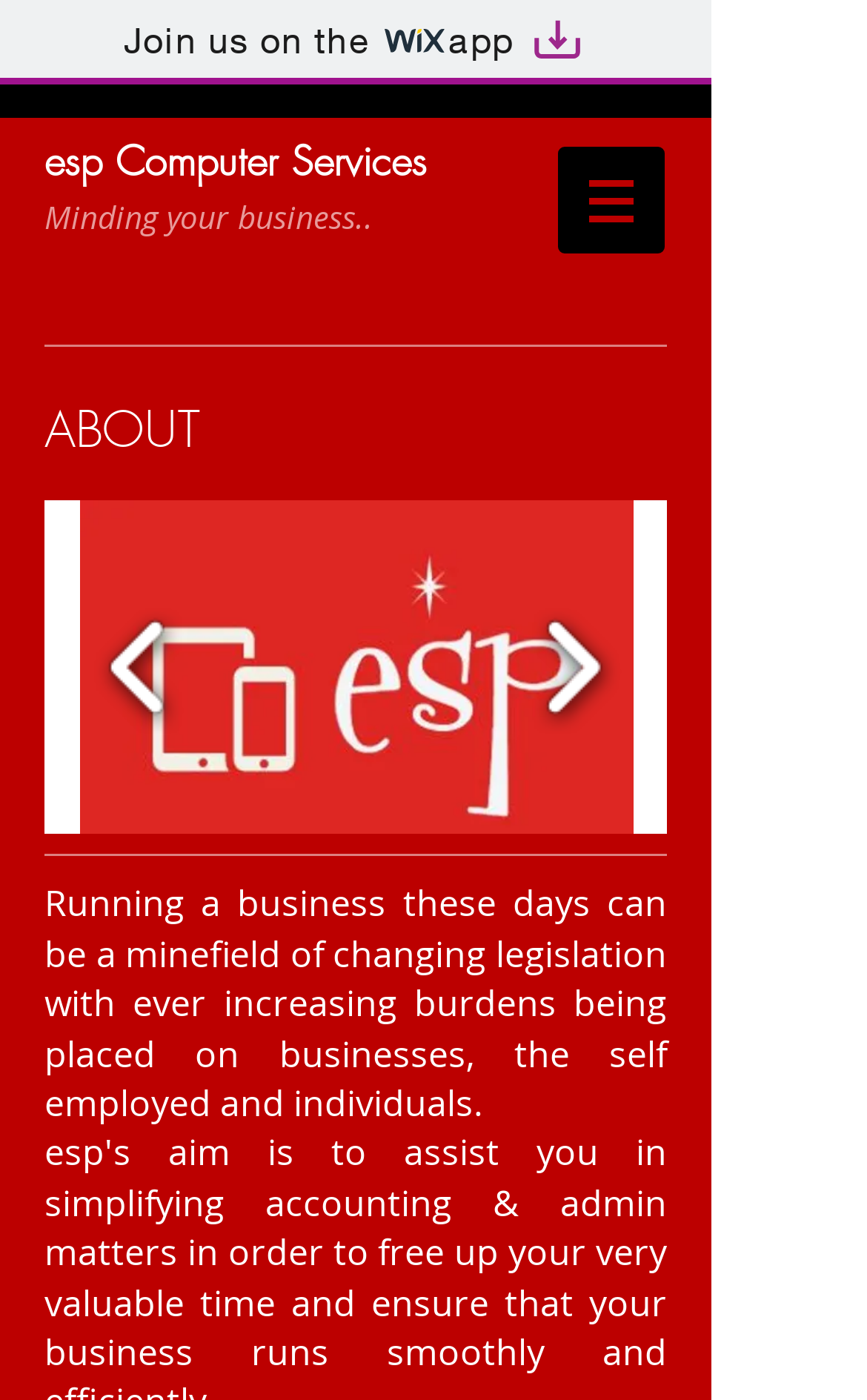How many slides are in the gallery?
Answer the question with detailed information derived from the image.

The number of slides in the gallery can be determined by looking at the static text '1/2' which indicates that the current slide is the first of two slides.